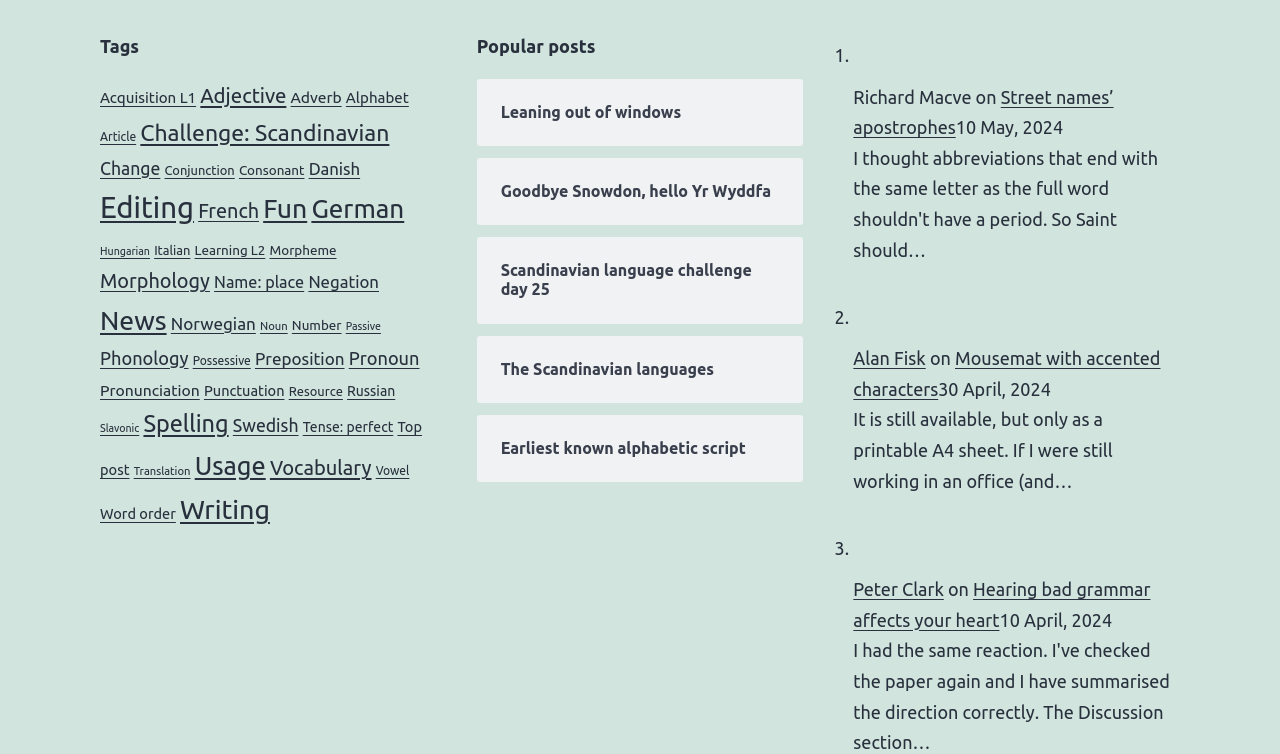Answer the following query with a single word or phrase:
How many popular posts are displayed?

5